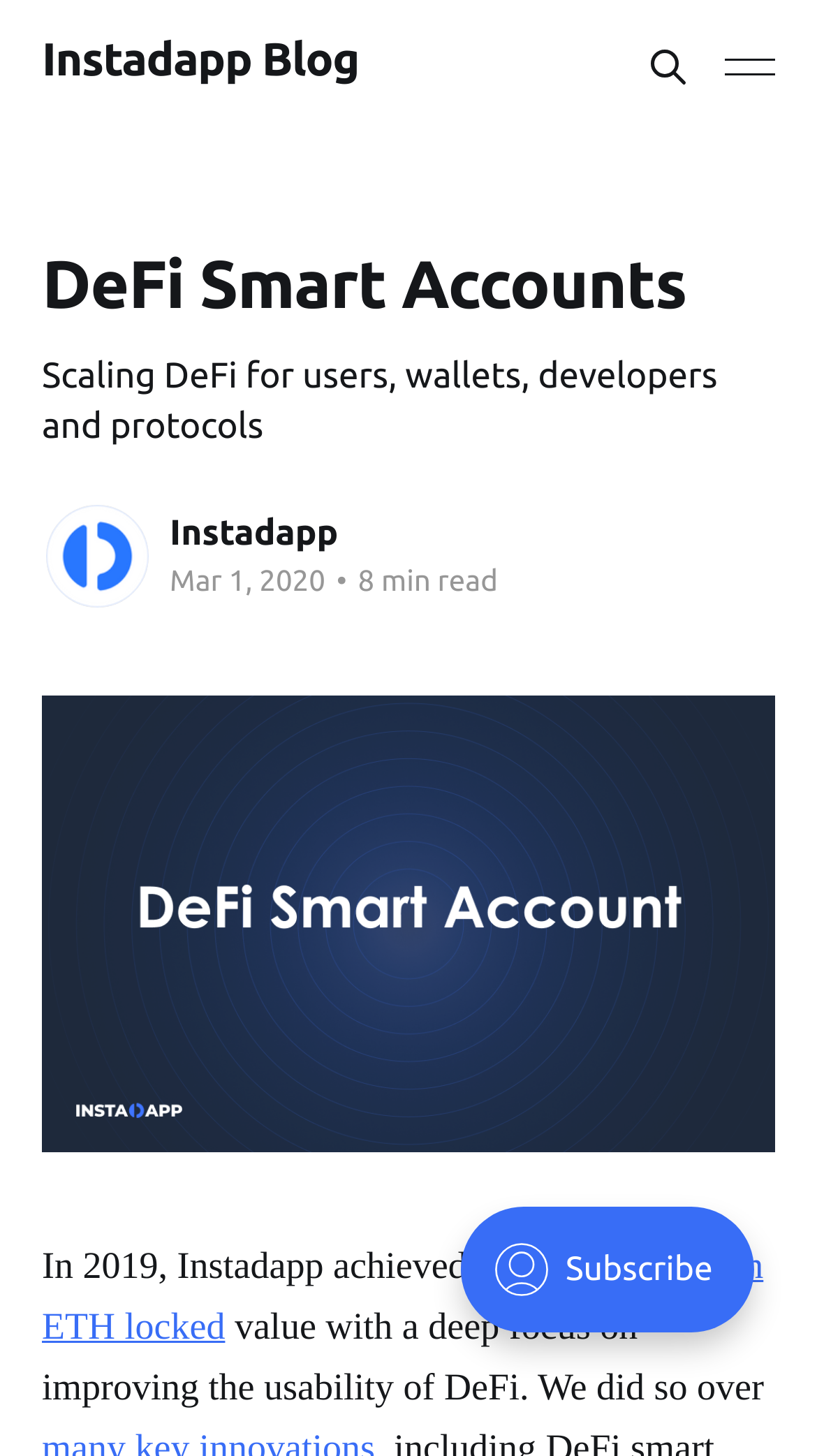Locate the bounding box of the UI element described in the following text: "alt="Instadapp"".

[0.051, 0.343, 0.187, 0.42]